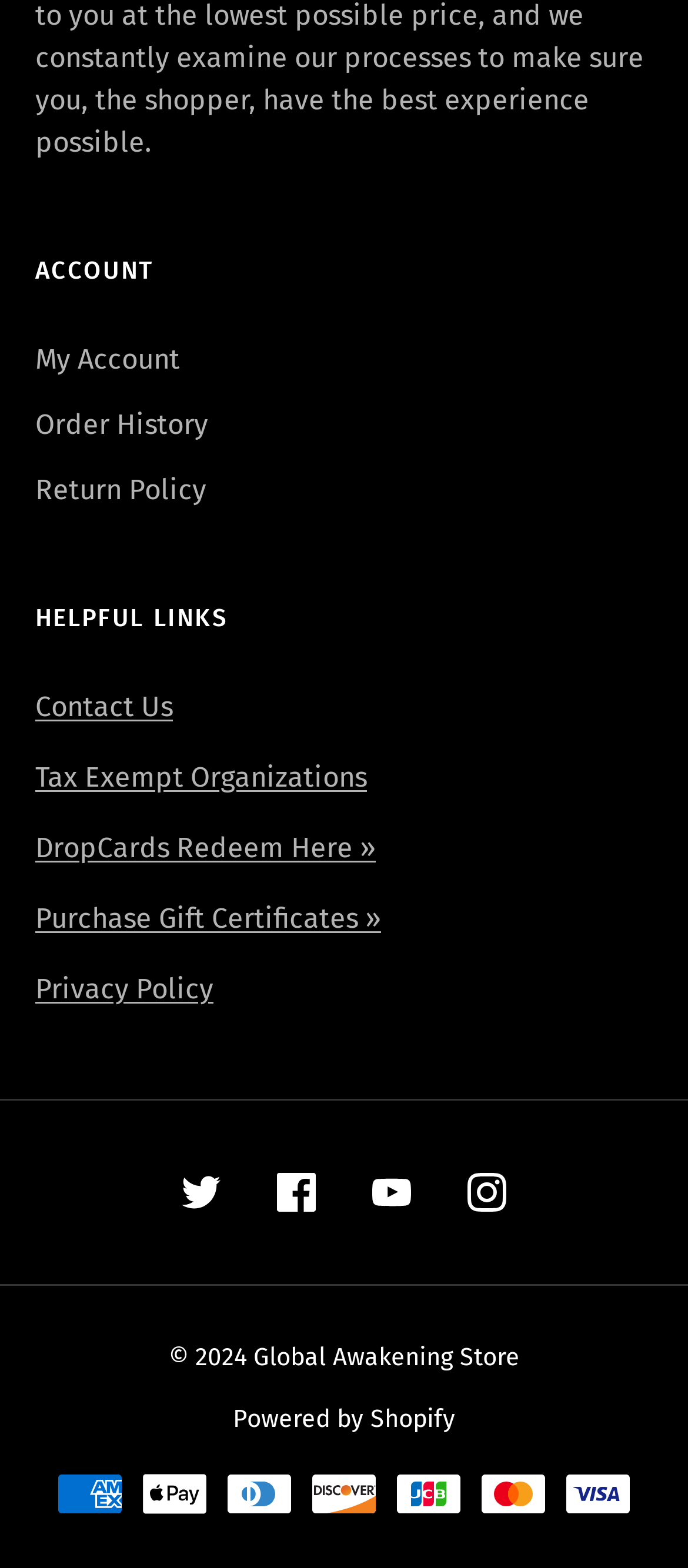Please locate the clickable area by providing the bounding box coordinates to follow this instruction: "Reply to a message".

None